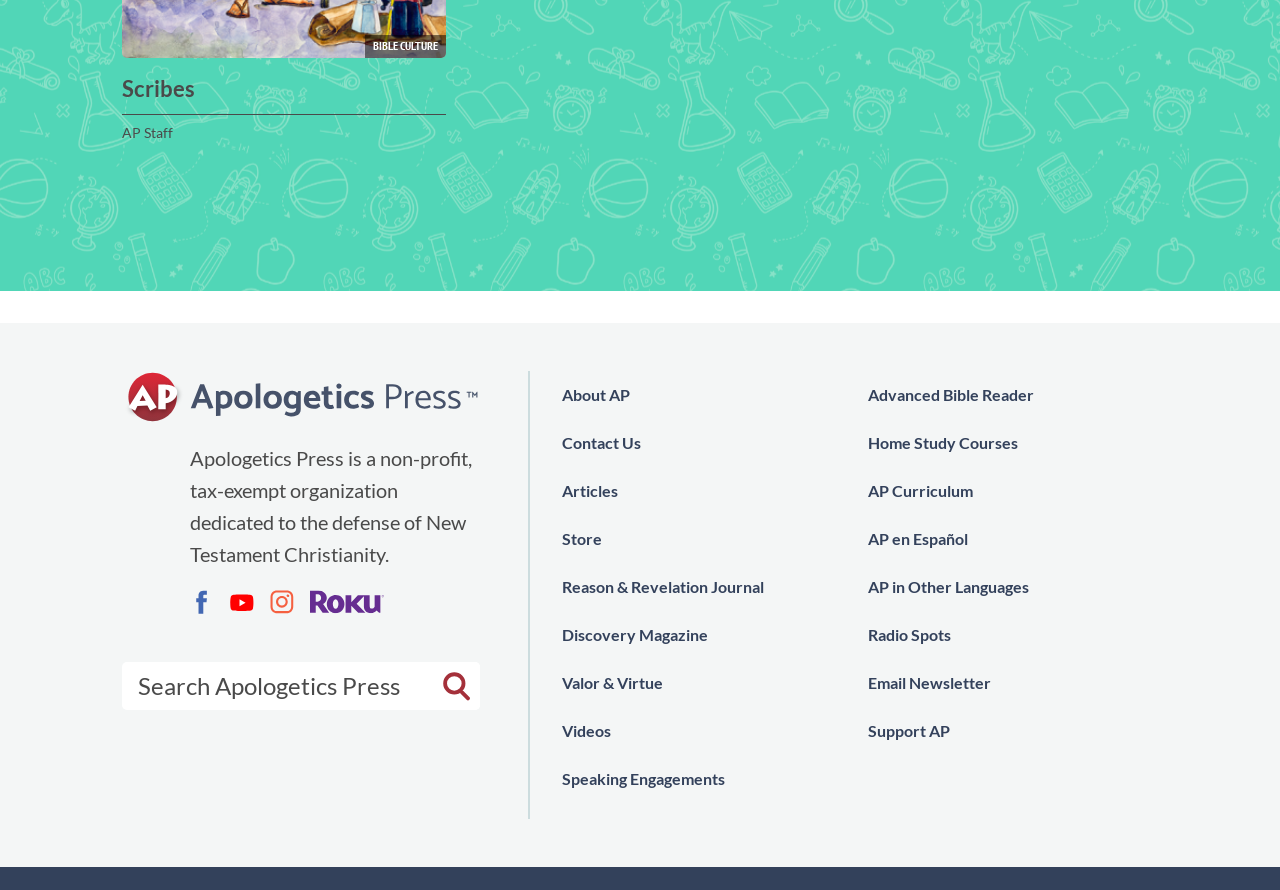Please locate the clickable area by providing the bounding box coordinates to follow this instruction: "visit Scribes".

[0.095, 0.074, 0.348, 0.119]